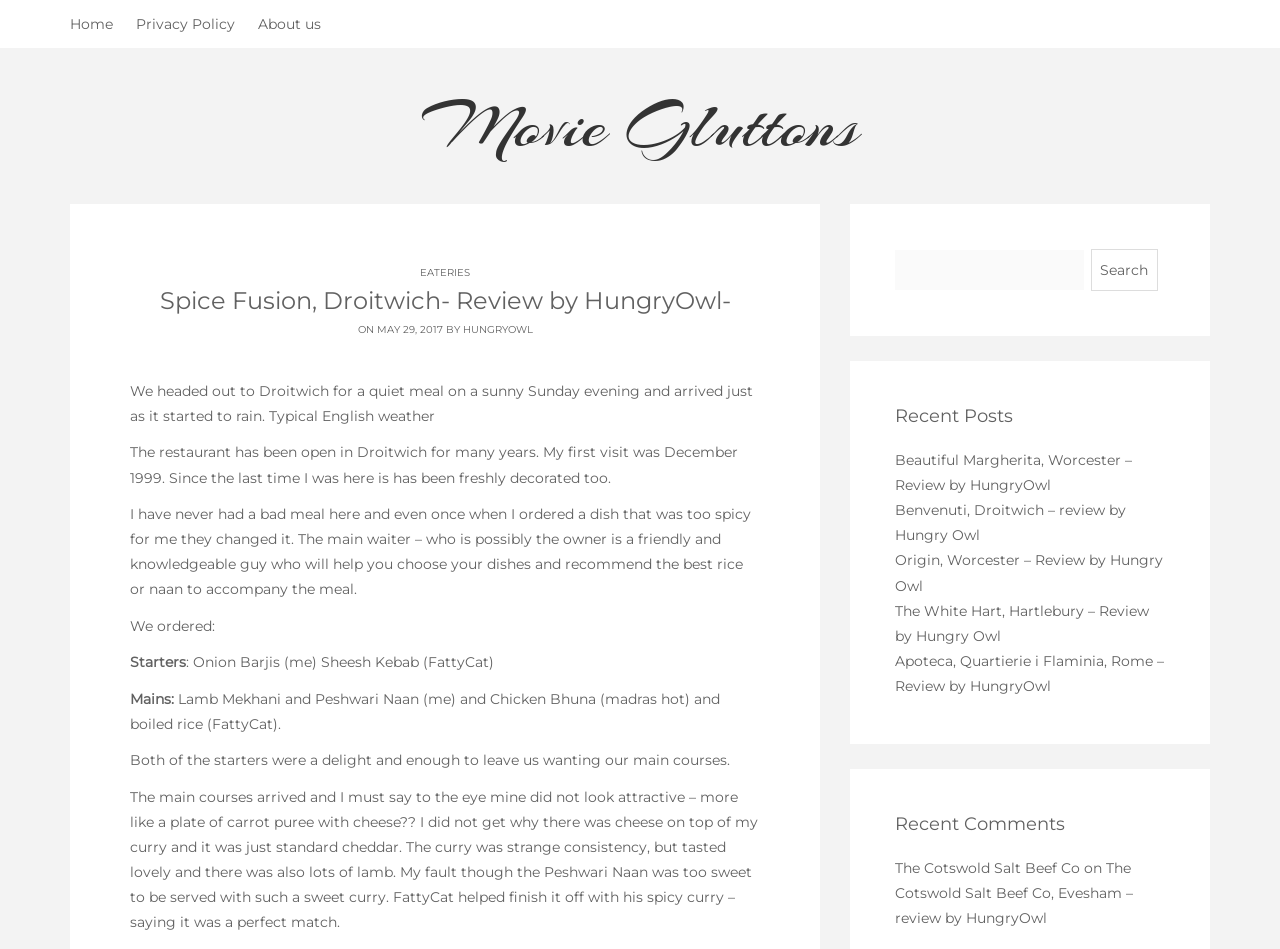Determine the bounding box coordinates of the element's region needed to click to follow the instruction: "View the gallery's location". Provide these coordinates as four float numbers between 0 and 1, formatted as [left, top, right, bottom].

None